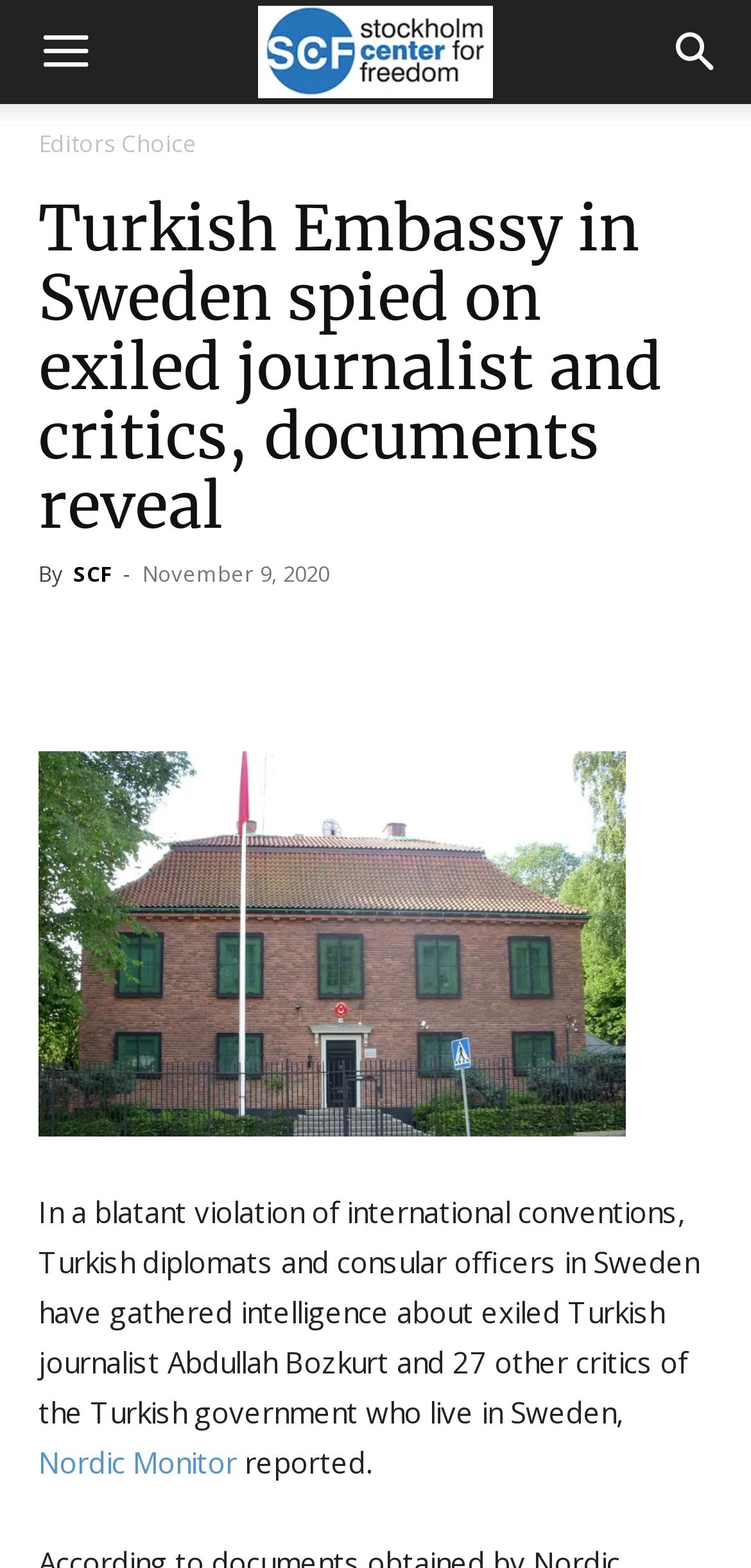Extract the bounding box coordinates of the UI element described: "Facebook". Provide the coordinates in the format [left, top, right, bottom] with values ranging from 0 to 1.

[0.213, 0.397, 0.315, 0.446]